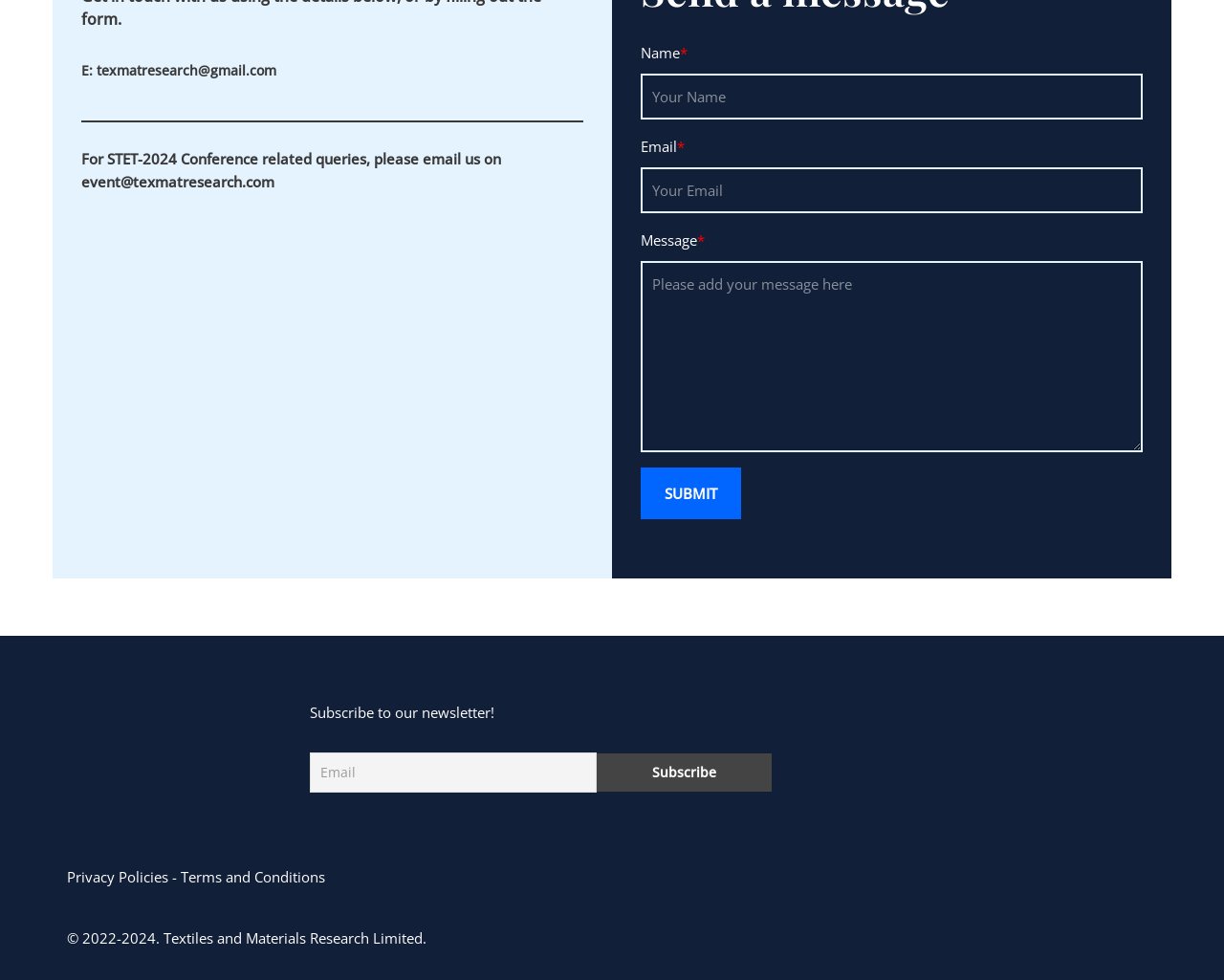What is required to submit the form?
Please provide an in-depth and detailed response to the question.

The form on the webpage has three fields: Name, Email, and Message, all of which are marked as required with an asterisk symbol. This indicates that all three fields must be filled in order to submit the form.